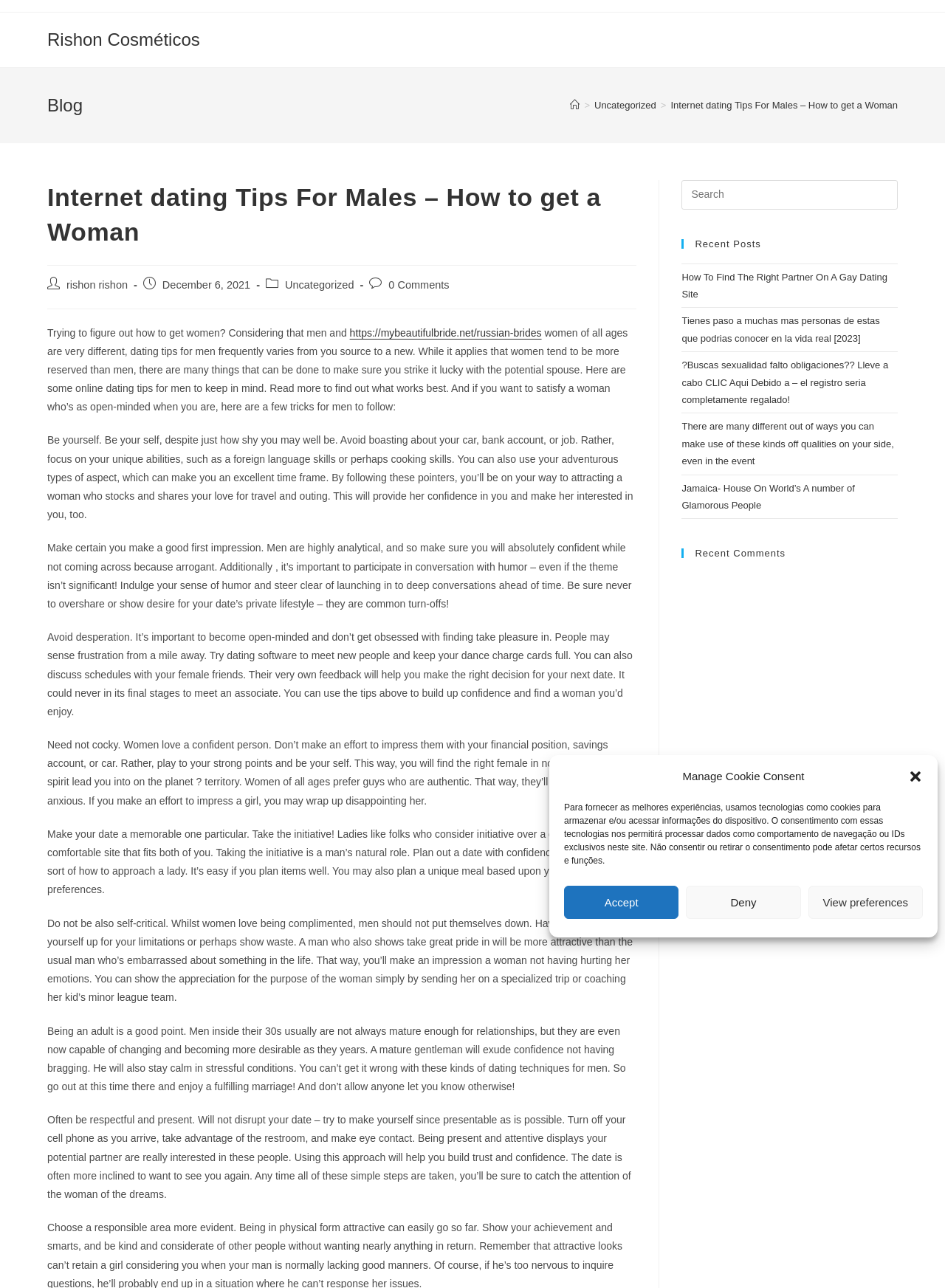How many recent posts are listed in the sidebar?
Based on the screenshot, answer the question with a single word or phrase.

5